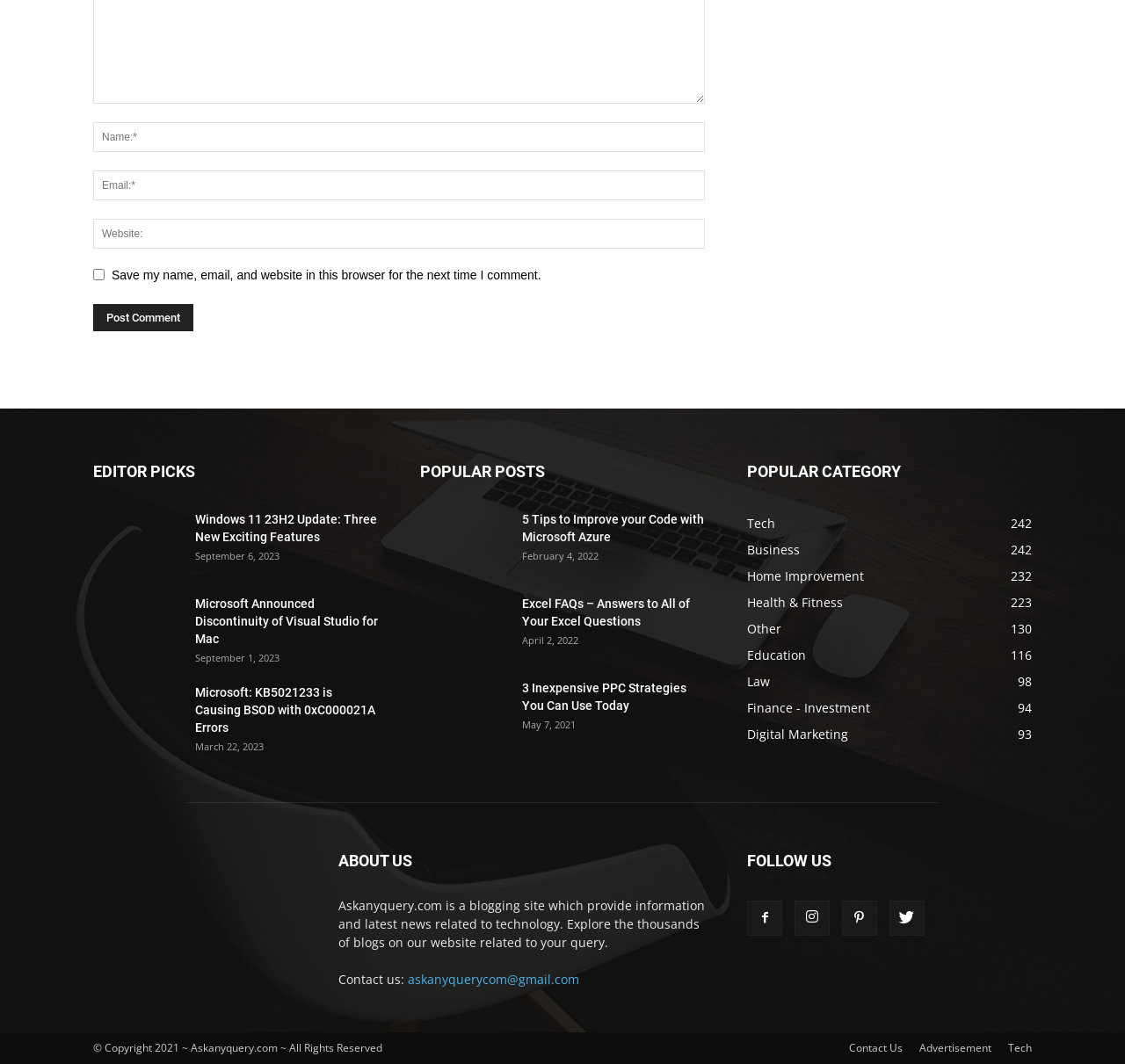Could you indicate the bounding box coordinates of the region to click in order to complete this instruction: "Contact us".

[0.362, 0.912, 0.515, 0.928]